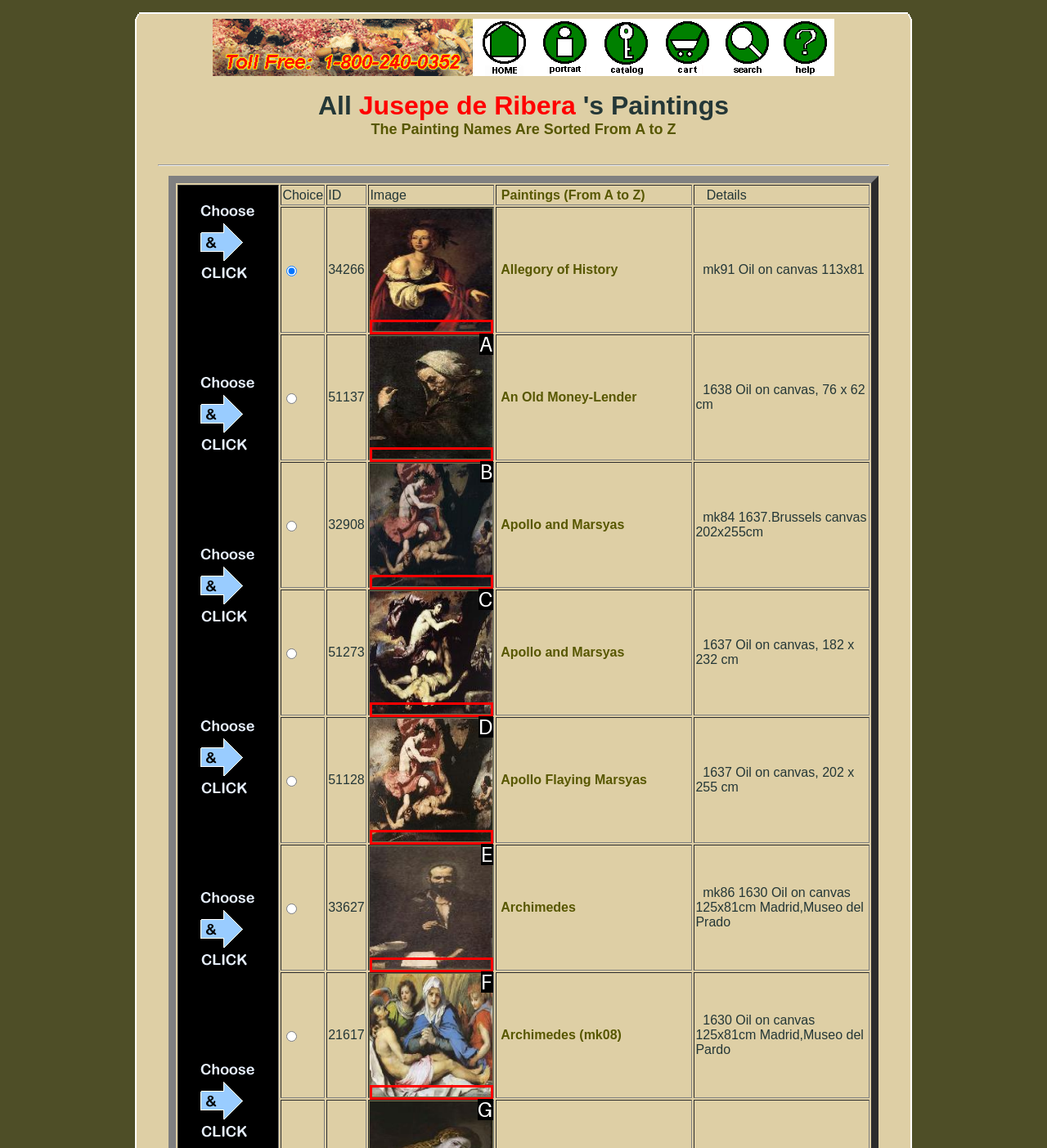Given the description: insea@post.cz, identify the matching HTML element. Provide the letter of the correct option.

None